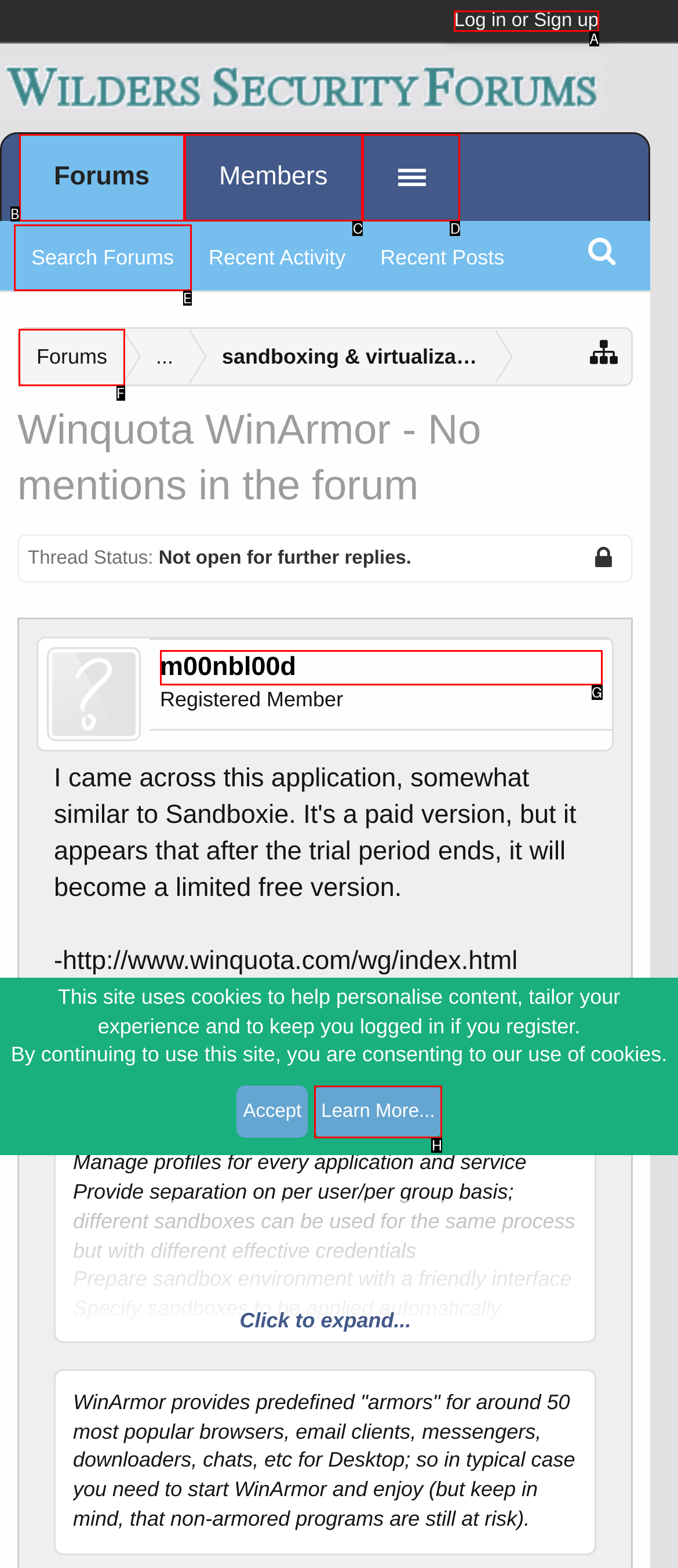Find the option you need to click to complete the following instruction: Visit the forums
Answer with the corresponding letter from the choices given directly.

F